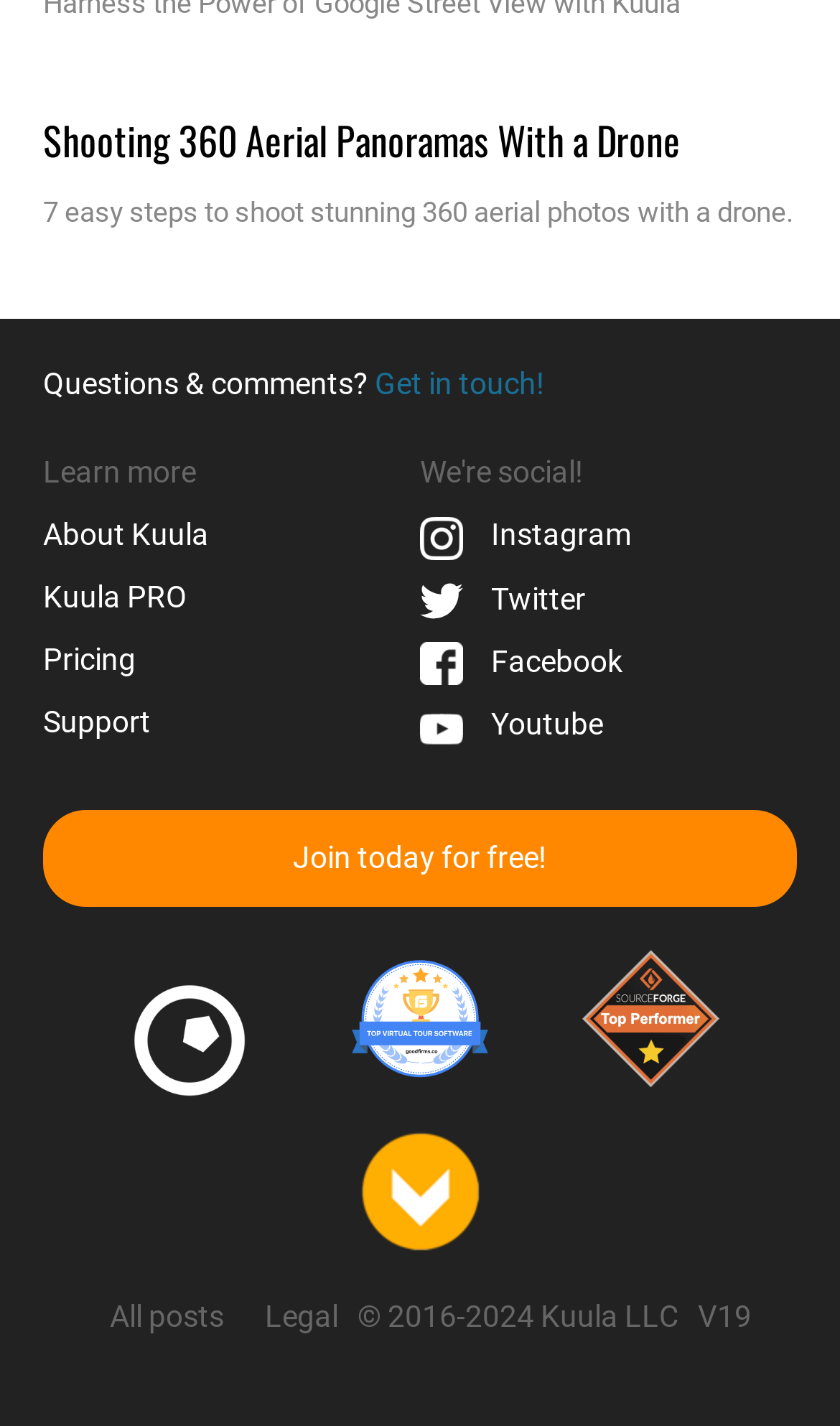Locate the bounding box coordinates of the area to click to fulfill this instruction: "Read The Boys Season 4 Cast, Characters & Actors". The bounding box should be presented as four float numbers between 0 and 1, in the order [left, top, right, bottom].

None